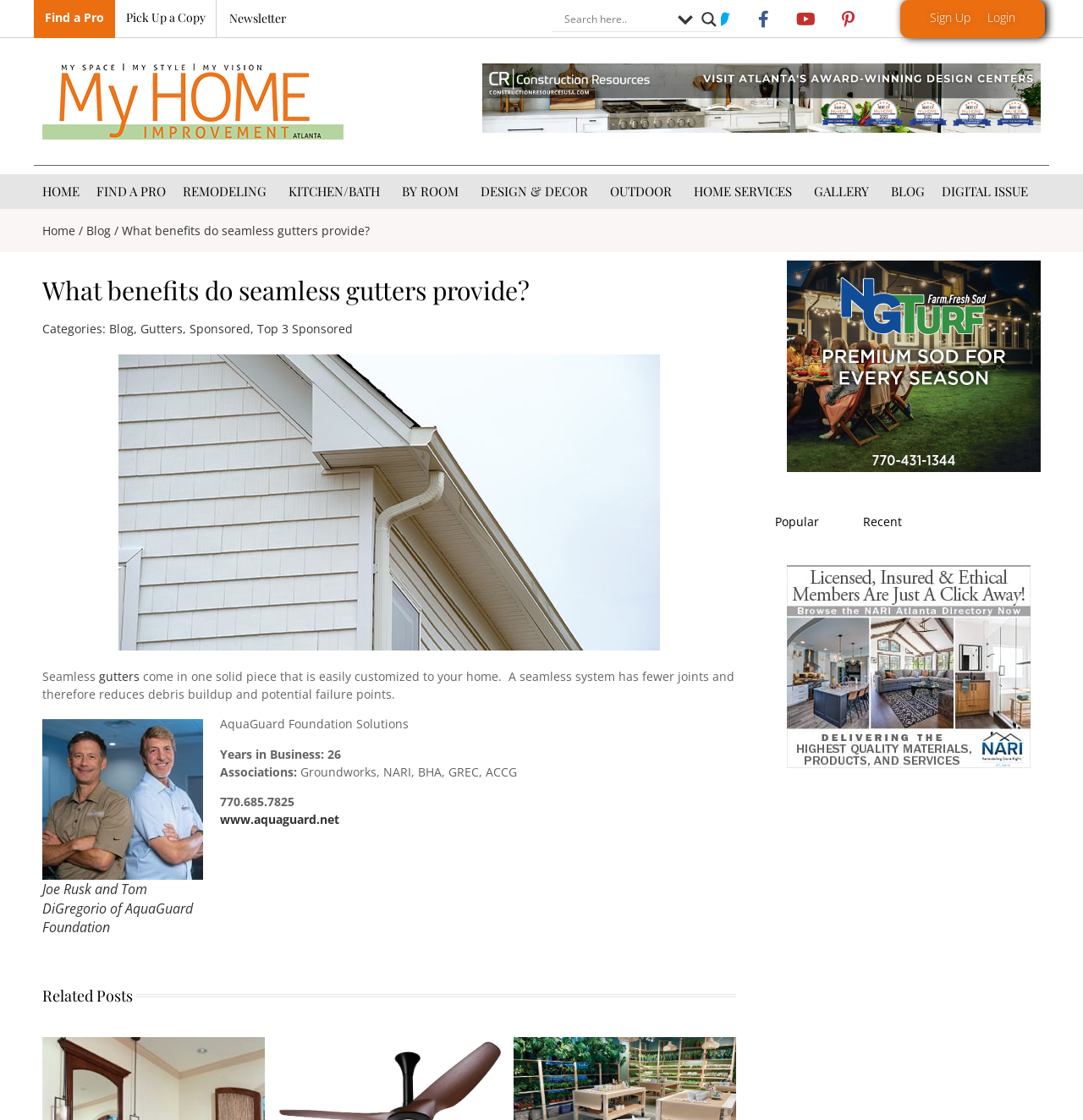Please identify the bounding box coordinates of the element's region that needs to be clicked to fulfill the following instruction: "Visit the GAMES page". The bounding box coordinates should consist of four float numbers between 0 and 1, i.e., [left, top, right, bottom].

None